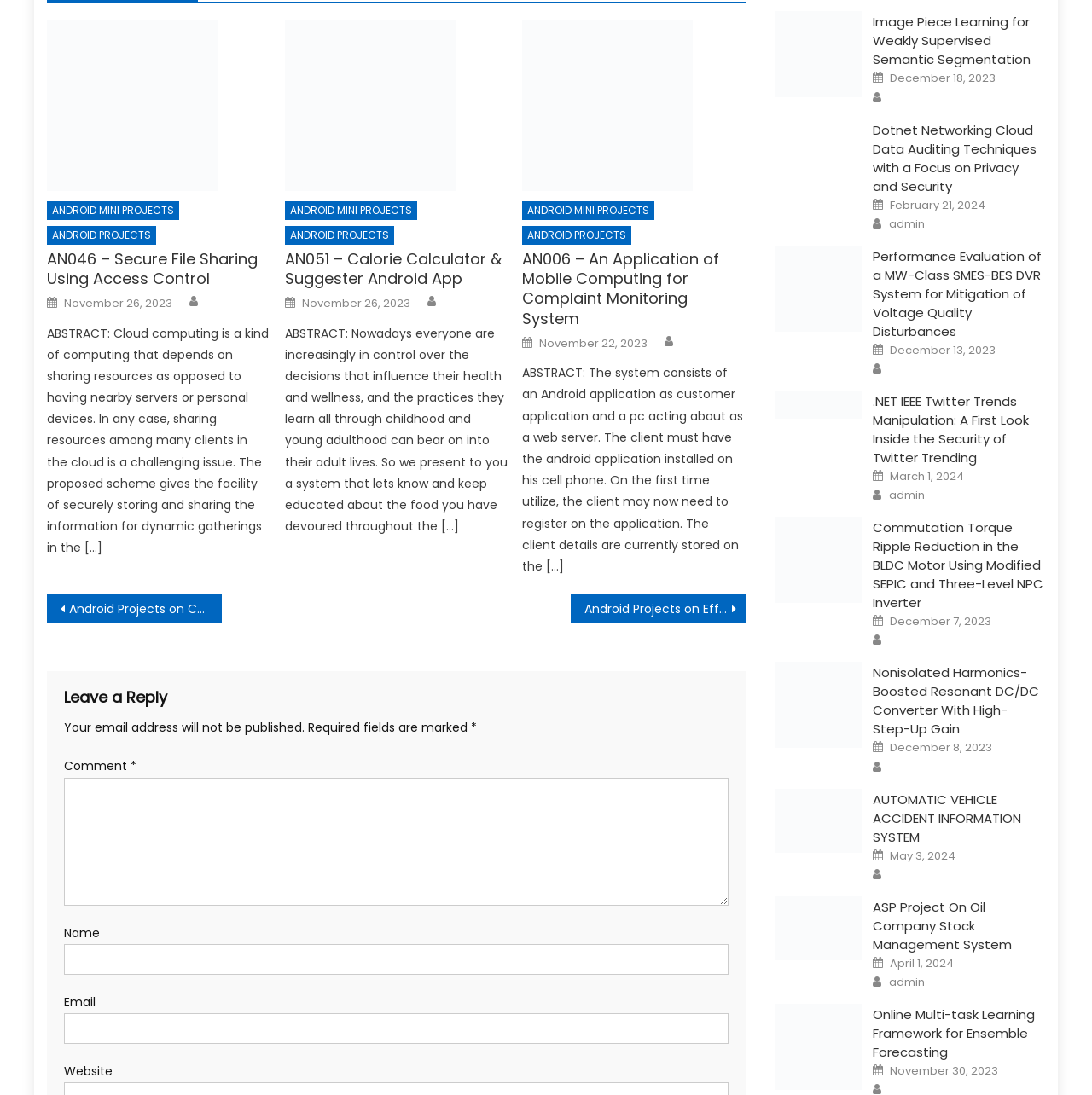Highlight the bounding box coordinates of the element that should be clicked to carry out the following instruction: "View the 'Dotnet Networking Cloud Data Auditing Techniques with a Focus on Privacy and Security' article". The coordinates must be given as four float numbers ranging from 0 to 1, i.e., [left, top, right, bottom].

[0.799, 0.109, 0.957, 0.177]